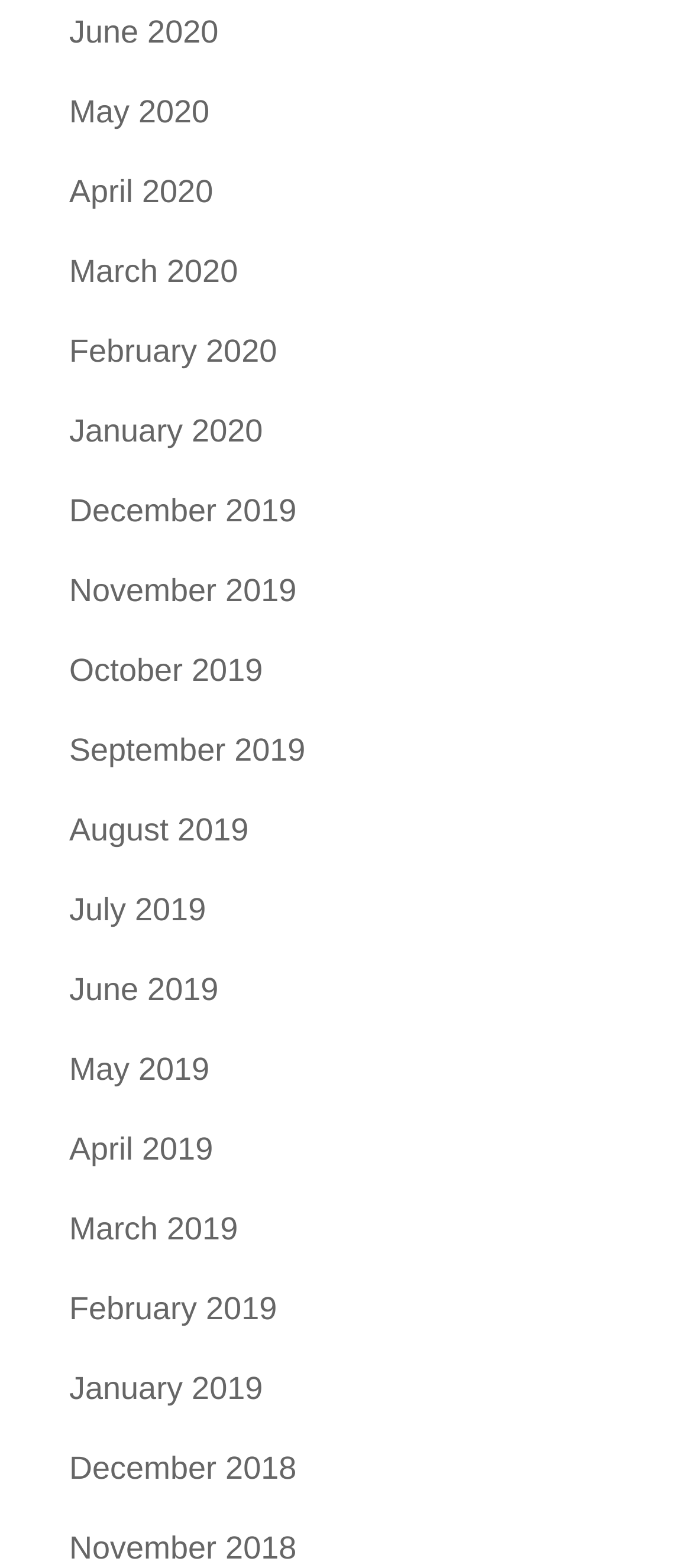What is the pattern of the months listed?
Based on the visual information, provide a detailed and comprehensive answer.

I observed the list of links and found that they are listed in a chronological order, with each month from November 2018 to June 2020 represented. The pattern is a monthly sequence from 2018 to 2020.